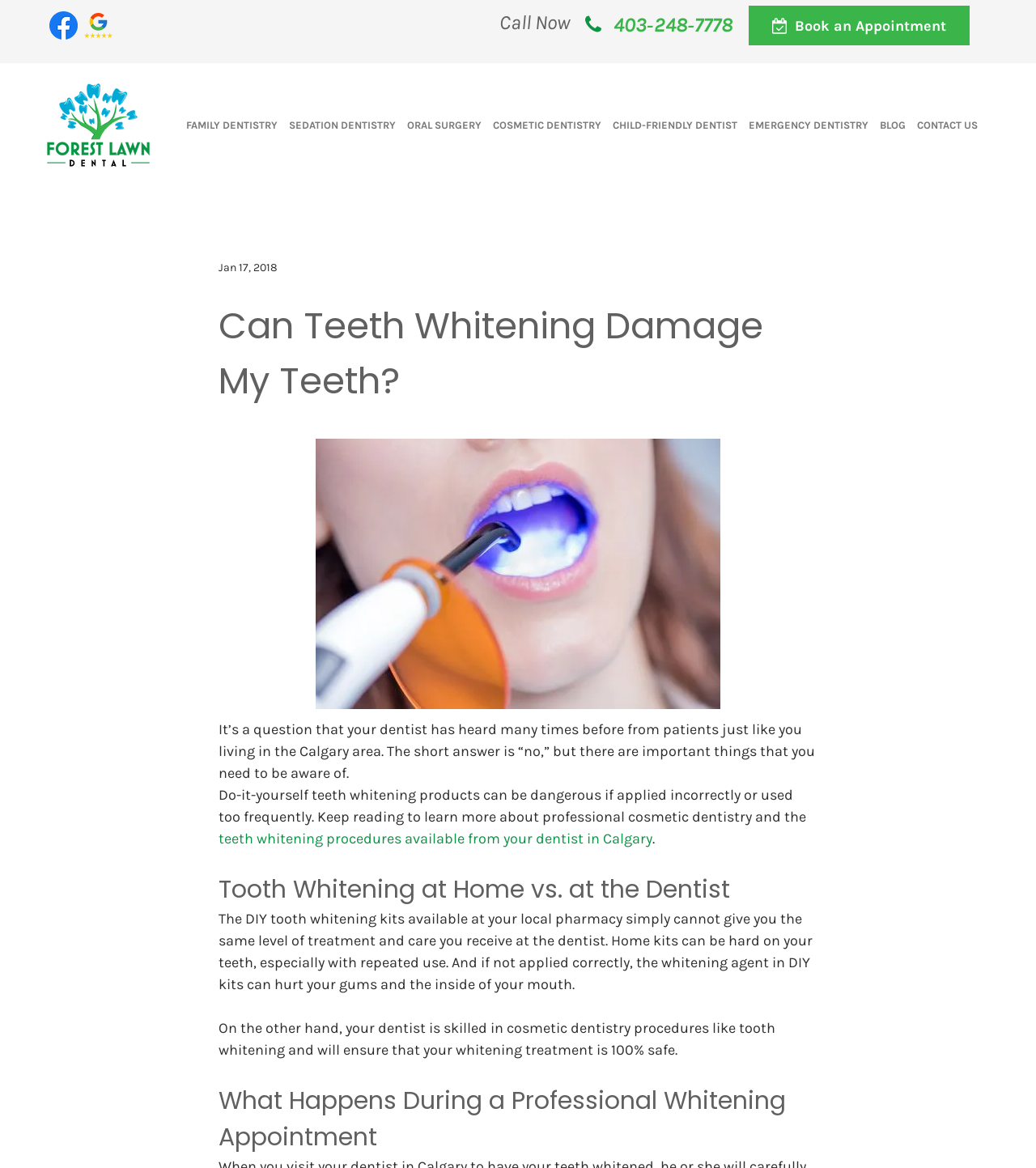Find the coordinates for the bounding box of the element with this description: "Book an Appointment".

[0.723, 0.005, 0.936, 0.039]